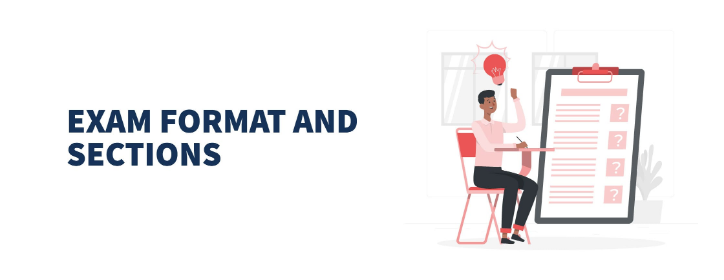Reply to the question with a single word or phrase:
What is the purpose of the clipboard?

Showcasing exam components